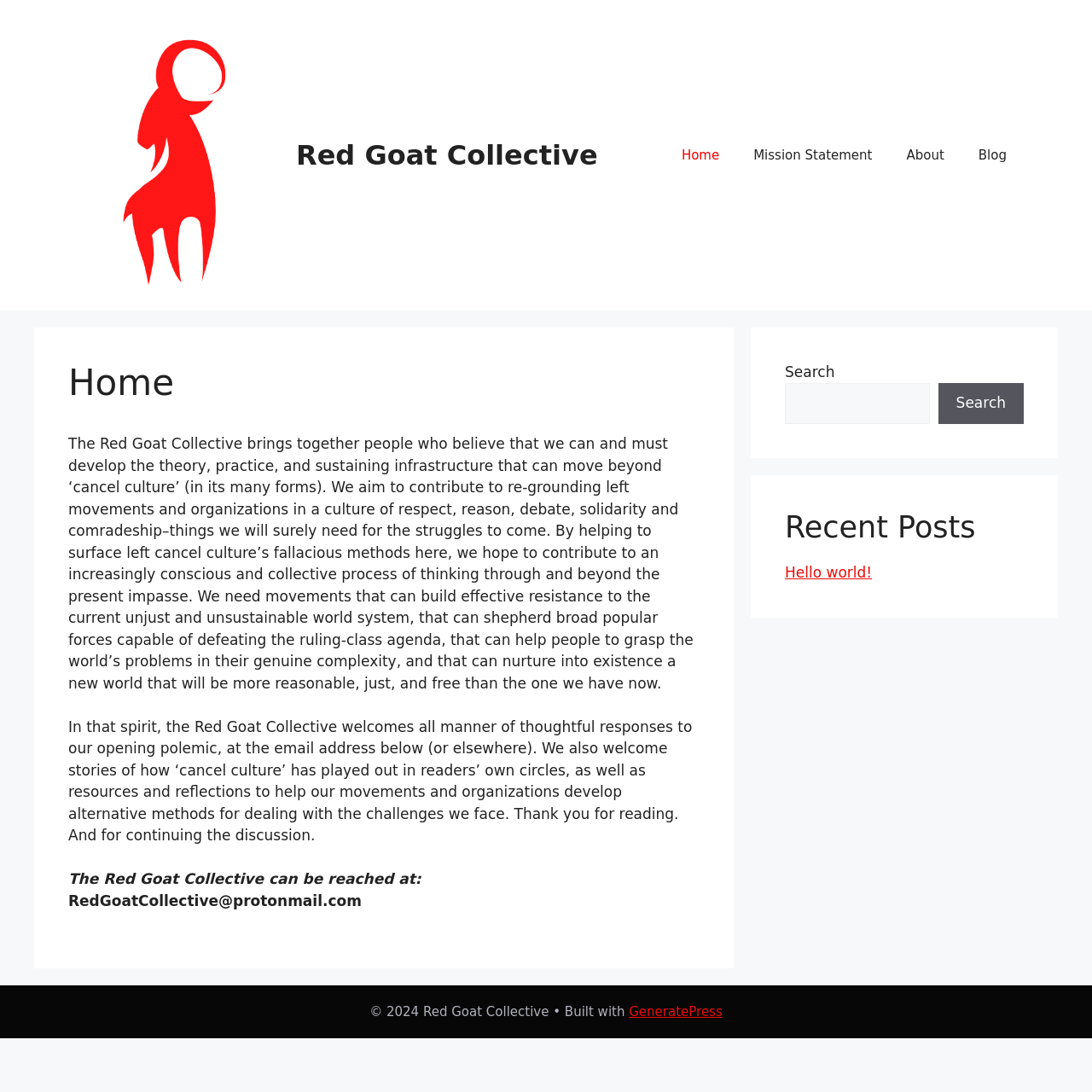Point out the bounding box coordinates of the section to click in order to follow this instruction: "Check the Recent Posts".

[0.719, 0.466, 0.938, 0.499]